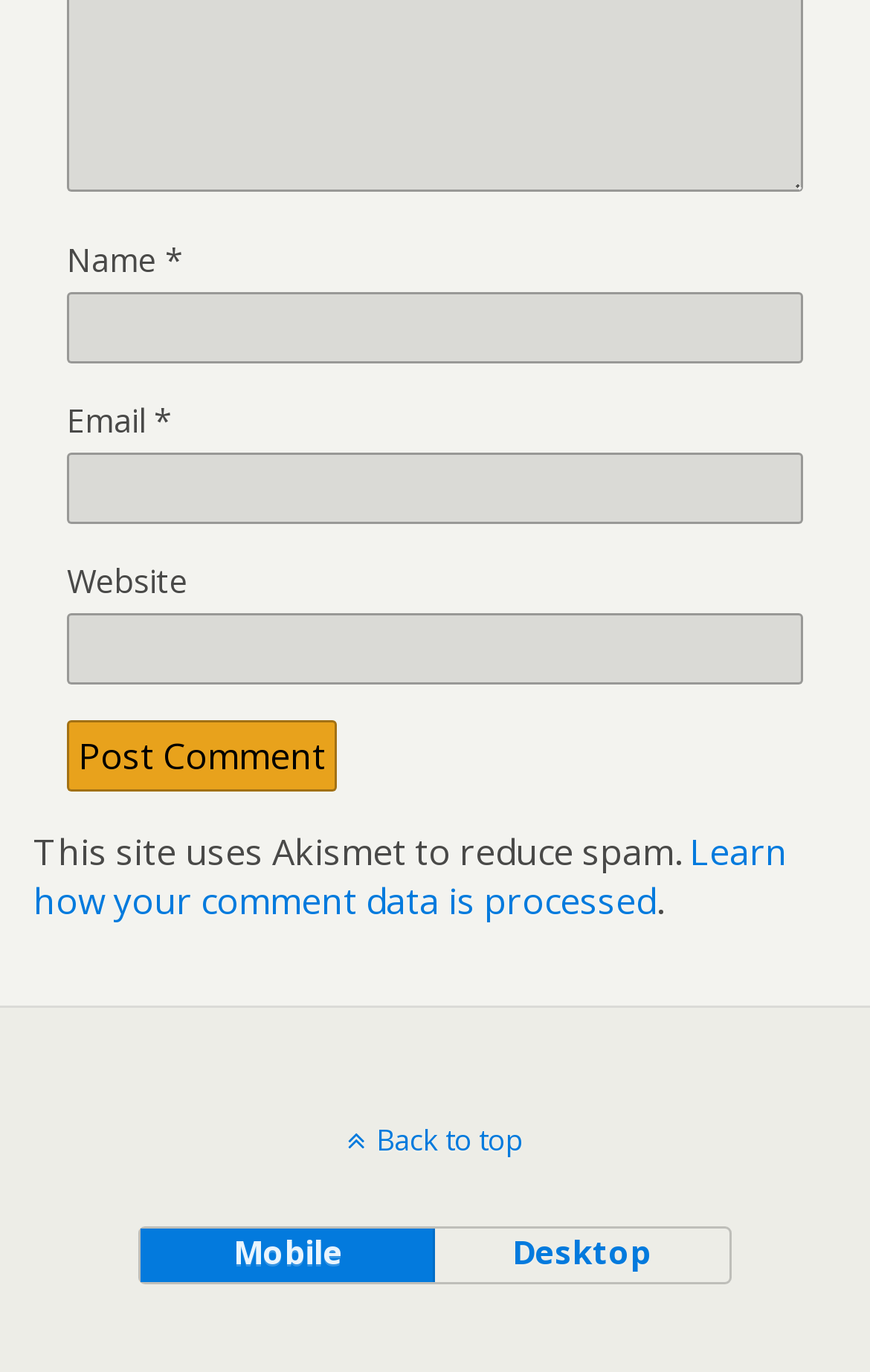Please mark the bounding box coordinates of the area that should be clicked to carry out the instruction: "Input your email".

[0.077, 0.33, 0.923, 0.382]